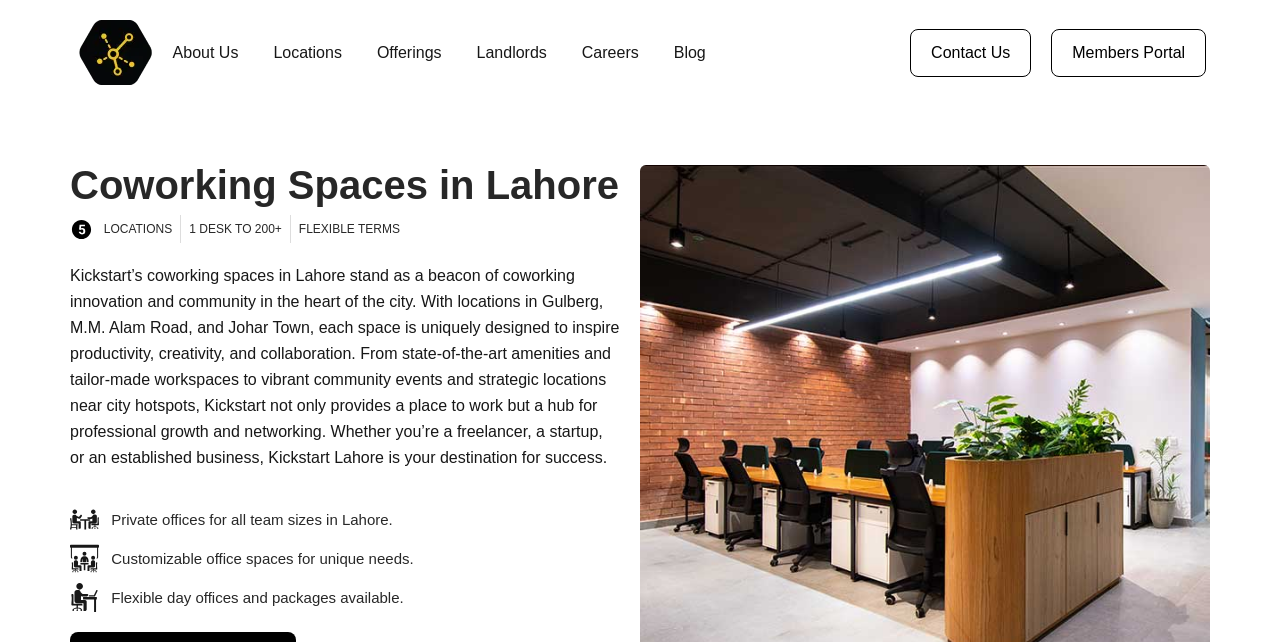Produce an elaborate caption capturing the essence of the webpage.

The webpage is about Kickstart's coworking spaces in Lahore, Pakistan. At the top, there is a logo of Kickstart Coworking Space, which is an image with a link to the main page. Below the logo, there is a navigation menu with links to various pages, including "About Us", "Locations", "Offerings", "Landlords", "Careers", and "Blog". These links are aligned horizontally and take up about half of the screen width.

Further down, there is a heading that reads "Coworking Spaces in Lahore". Below this heading, there is a small image, followed by three lines of text that highlight the features of Kickstart's coworking spaces, including flexible terms and customizable offices.

The main content of the page is a paragraph that describes Kickstart's coworking spaces in Lahore, mentioning their locations, amenities, and community events. This text is quite long and takes up about half of the screen height.

Below the main content, there are three sections, each consisting of an image and a line of text. The first section has an image and text that describes private offices for all team sizes. The second section has an image of a team meeting and text that describes customizable office spaces. The third section has an image and text that describes flexible day offices and packages available.

At the bottom of the page, there are two links, "Contact Us" and "Members Portal", which are aligned horizontally and take up about a quarter of the screen width.